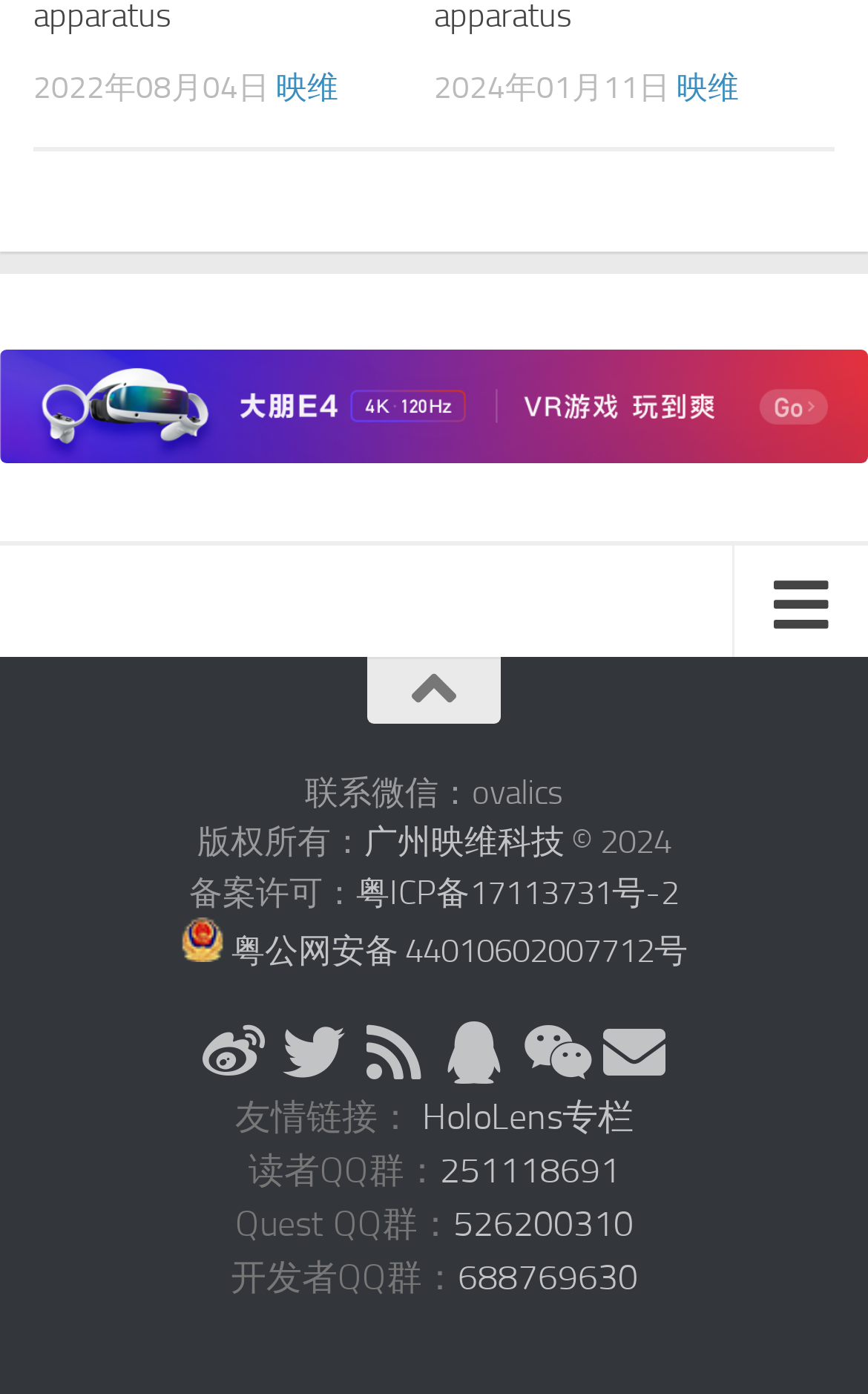Point out the bounding box coordinates of the section to click in order to follow this instruction: "Follow the Twitter account".

[0.326, 0.733, 0.397, 0.778]